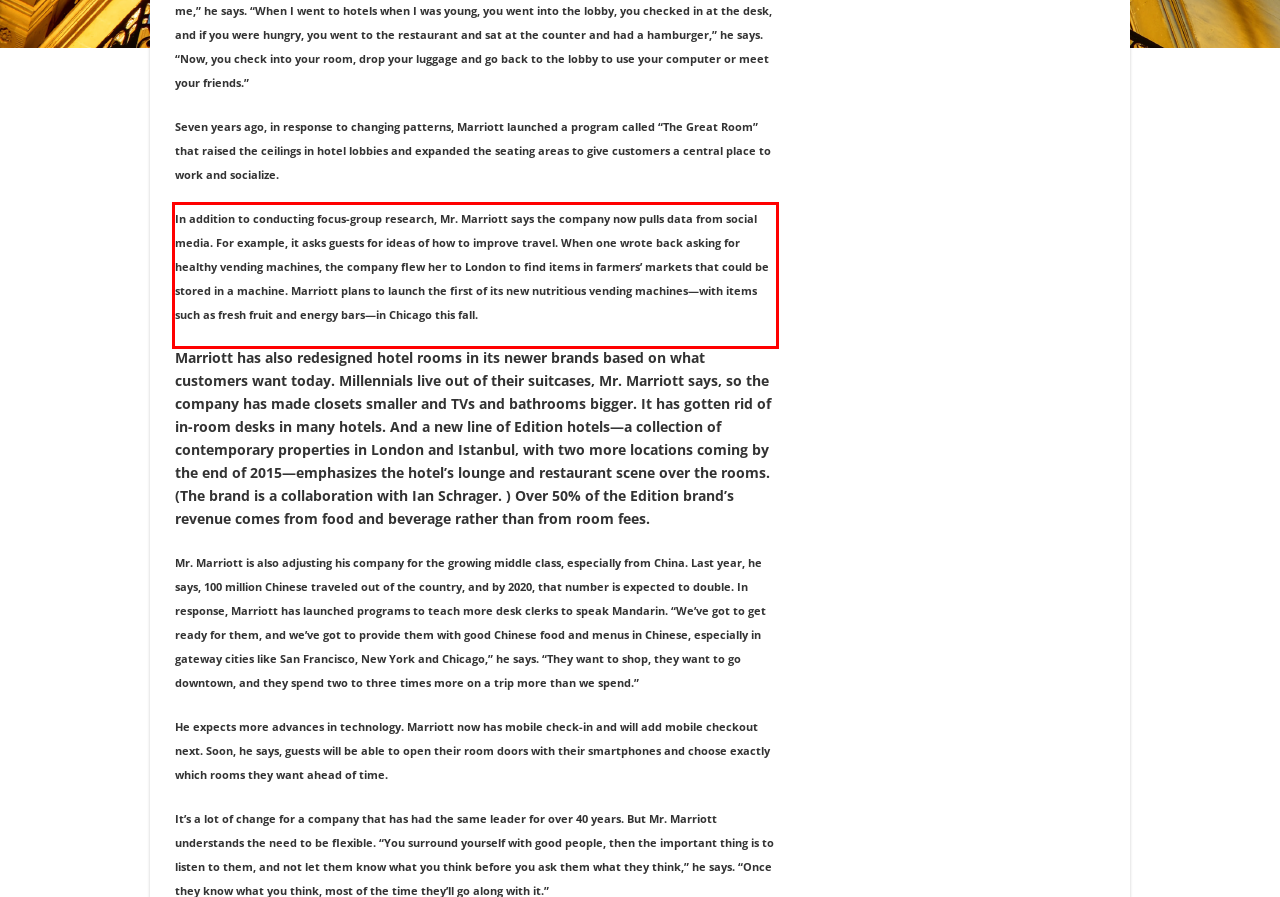Using the provided webpage screenshot, recognize the text content in the area marked by the red bounding box.

In addition to conducting focus-group research, Mr. Marriott says the company now pulls data from social media. For example, it asks guests for ideas of how to improve travel. When one wrote back asking for healthy vending machines, the company flew her to London to find items in farmers’ markets that could be stored in a machine. Marriott plans to launch the first of its new nutritious vending machines—with items such as fresh fruit and energy bars—in Chicago this fall.